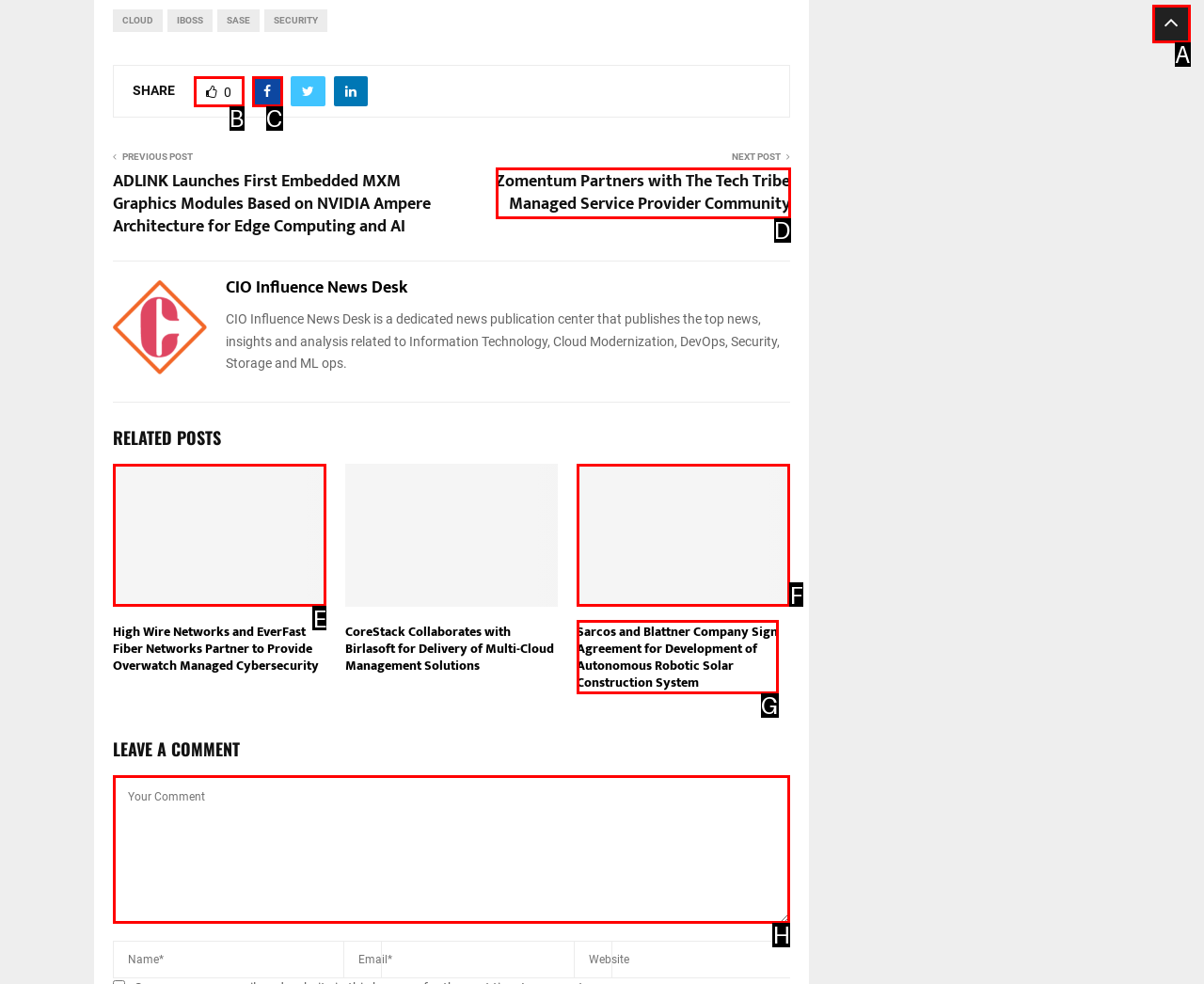Identify the correct UI element to click to follow this instruction: Leave a comment
Respond with the letter of the appropriate choice from the displayed options.

H